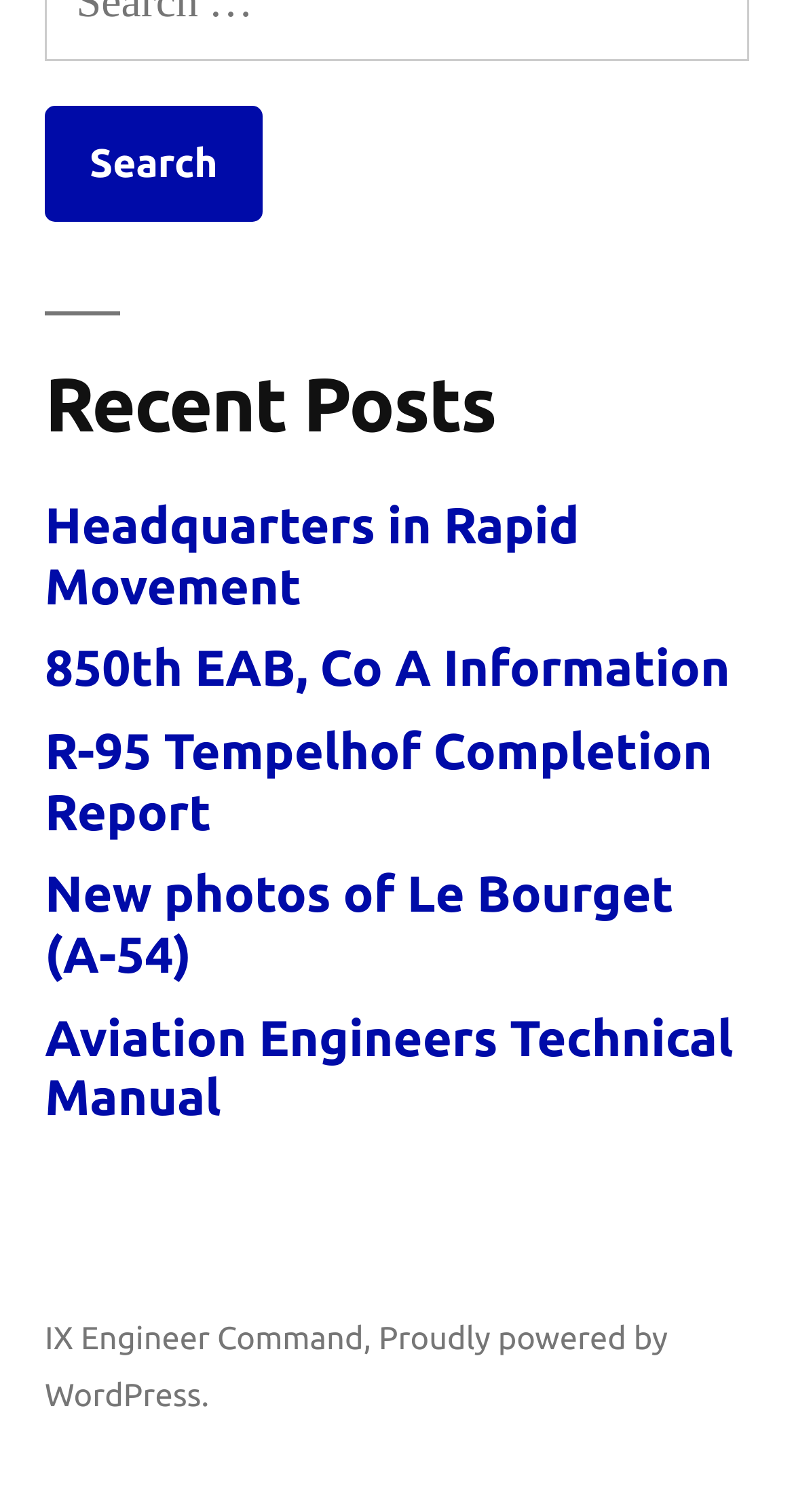What is the text of the first link under 'Recent Posts'?
Give a single word or phrase answer based on the content of the image.

Headquarters in Rapid Movement